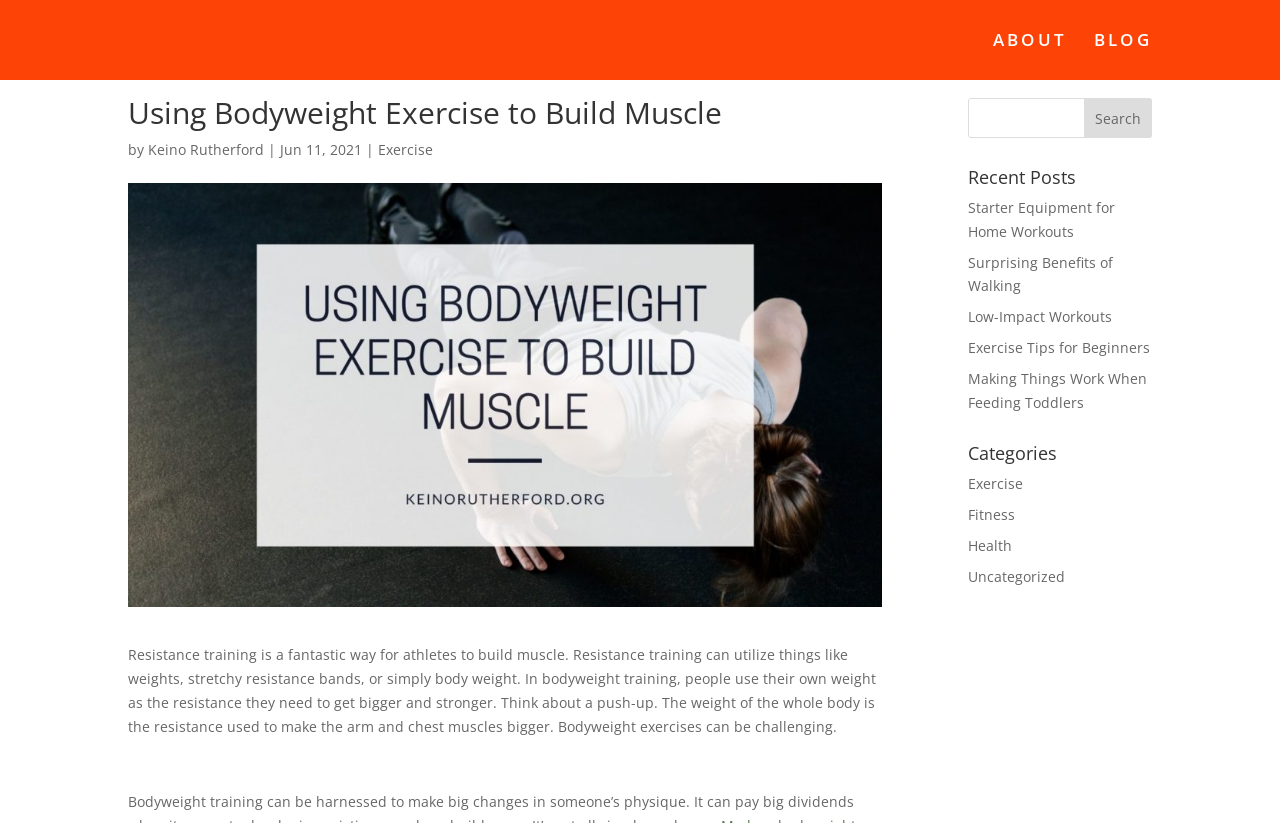Using the provided element description "Exercise Tips for Beginners", determine the bounding box coordinates of the UI element.

[0.756, 0.411, 0.899, 0.434]